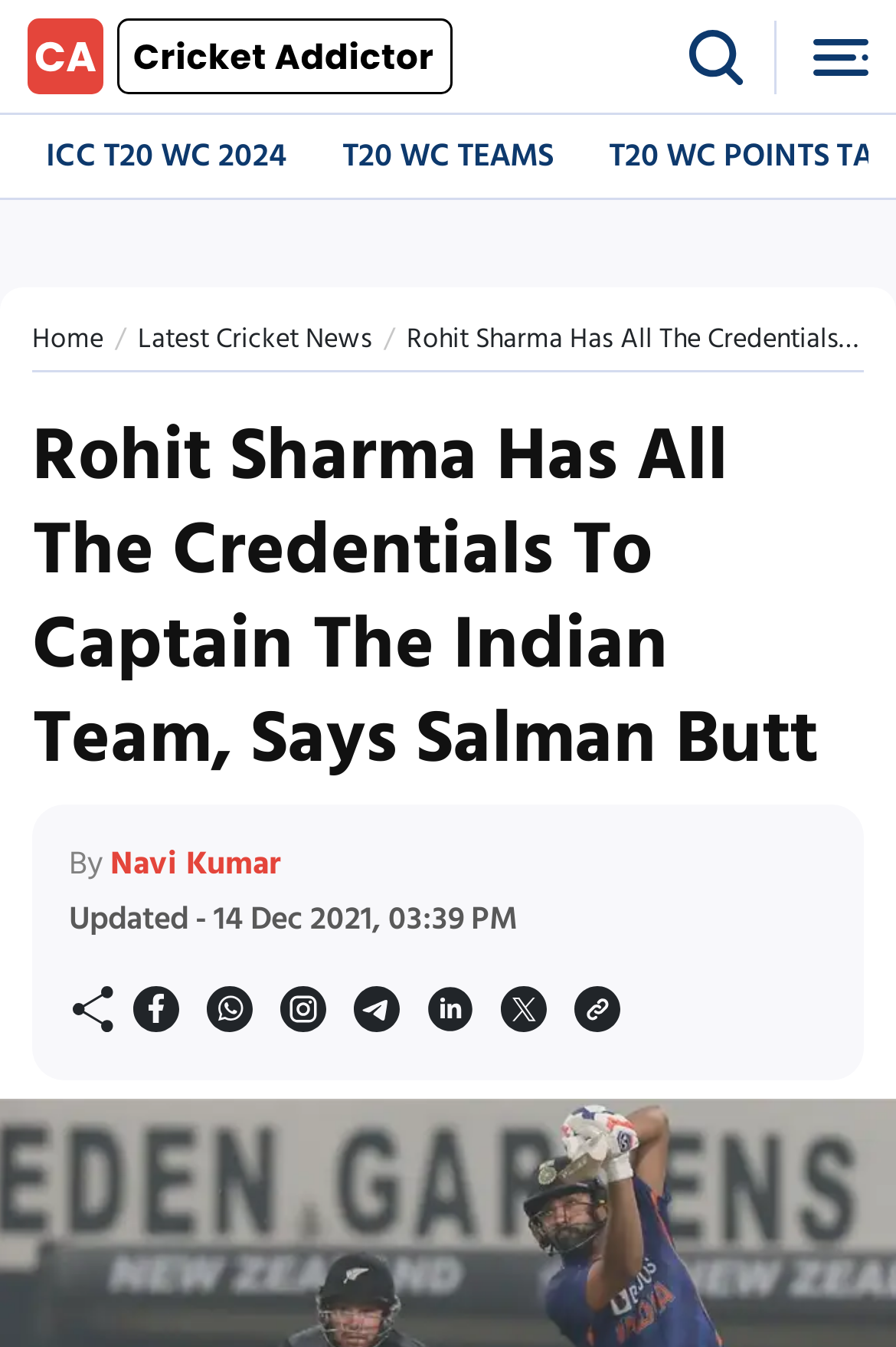Refer to the screenshot and answer the following question in detail:
Who is the author of the article?

The author's name is mentioned in the article as 'By Navi Kumar', so the author of the article is Navi Kumar.